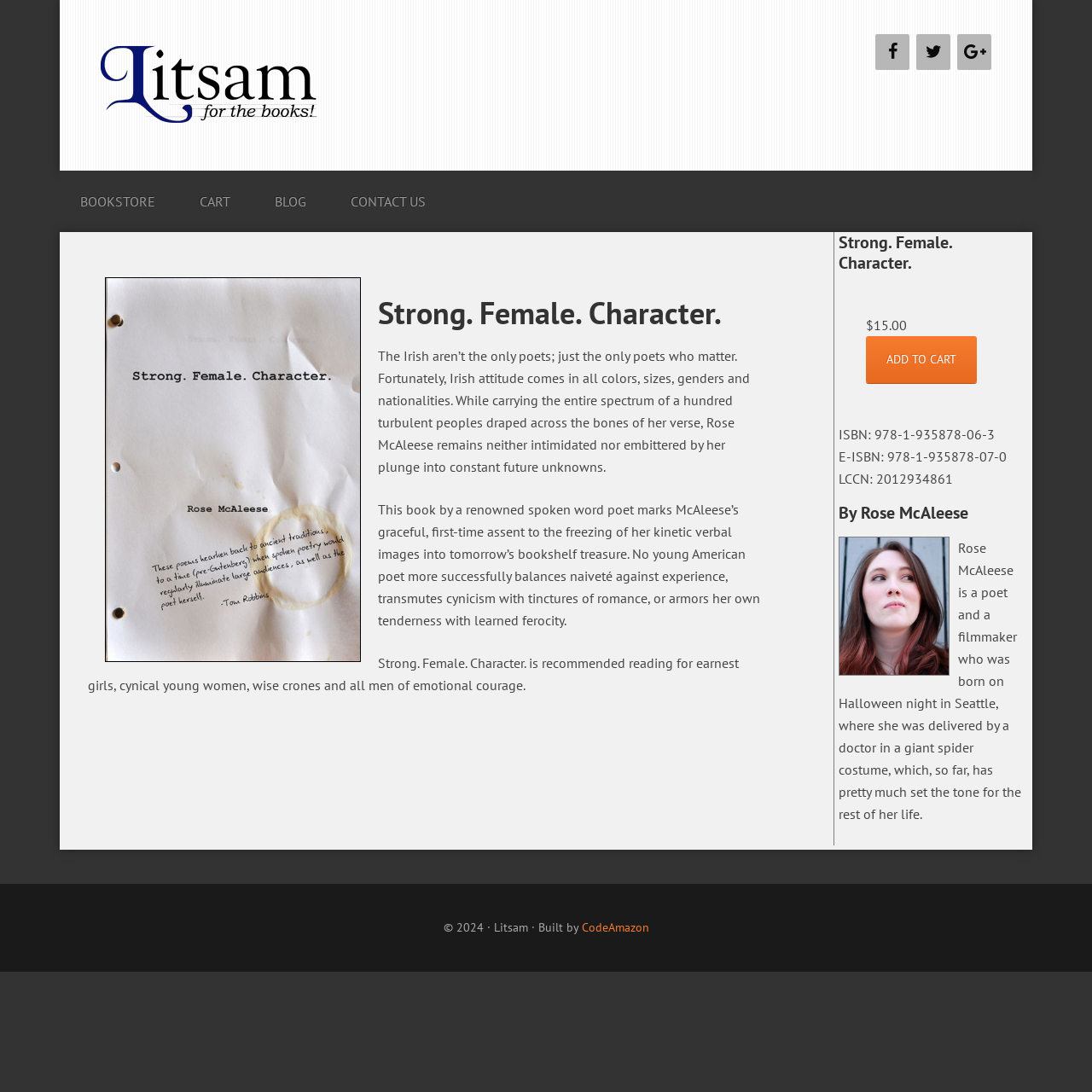How much does the book cost?
Using the information presented in the image, please offer a detailed response to the question.

I found the price of the book by looking at the static text element with the text '$15.00' which is located near the 'Add to cart' button, indicating that it is the price of the book.